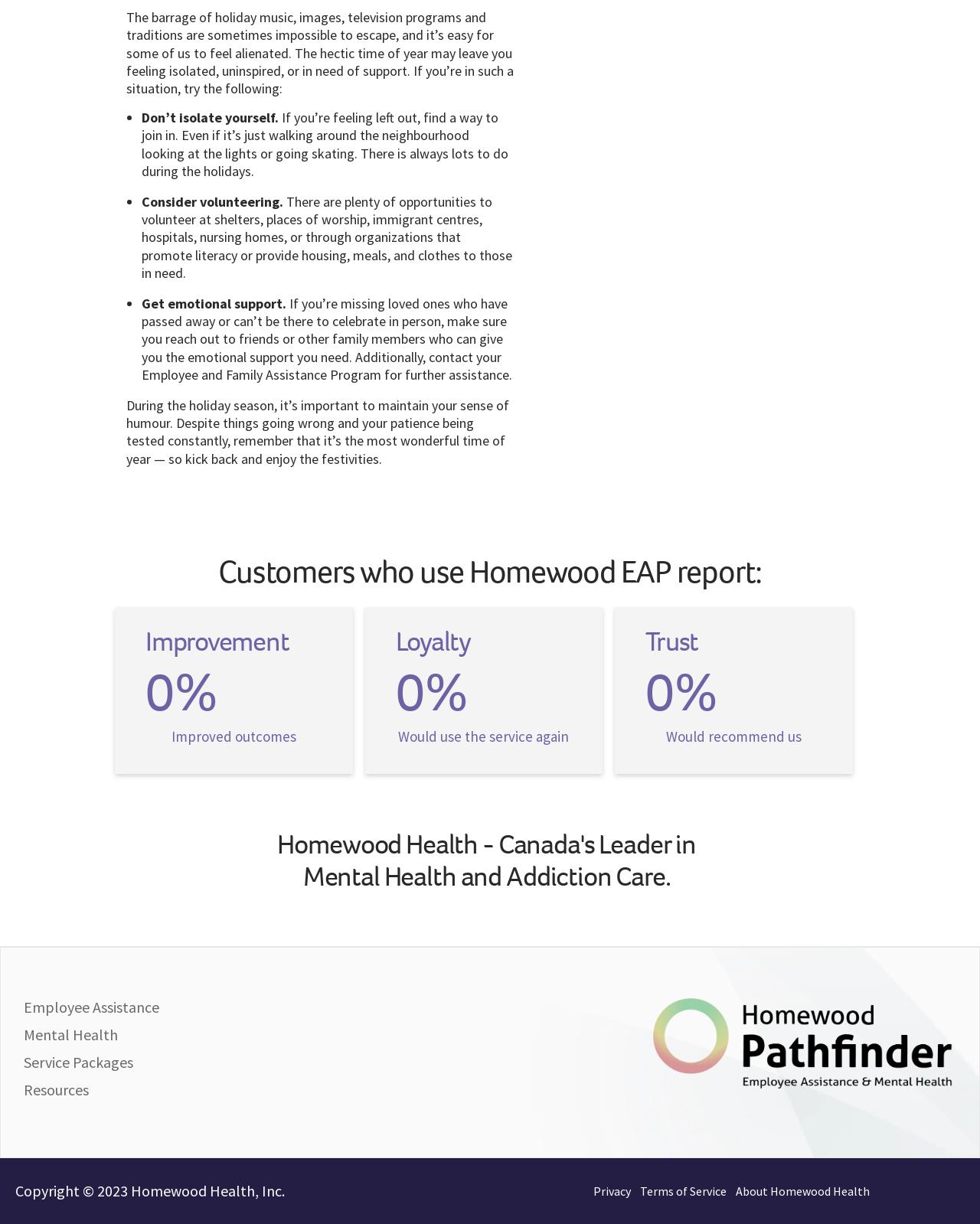What is the purpose of the Employee and Family Assistance Program?
Using the information from the image, answer the question thoroughly.

According to the text, the Employee and Family Assistance Program is mentioned as a resource for individuals who are missing loved ones who have passed away or can't be there to celebrate in person, suggesting that it provides emotional support during difficult times.